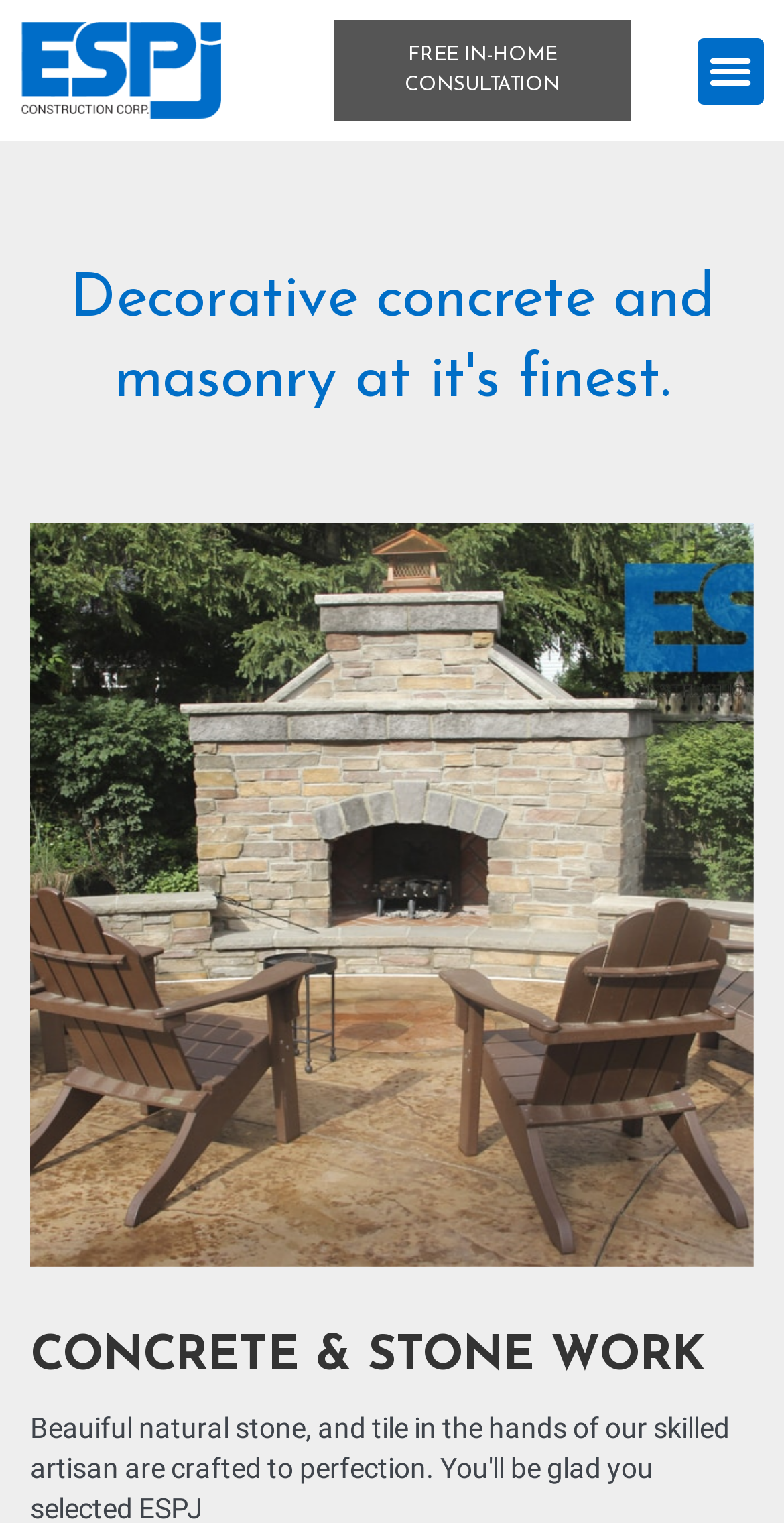Provide the bounding box coordinates for the UI element that is described as: "Free In-Home Consultation".

[0.426, 0.013, 0.804, 0.079]